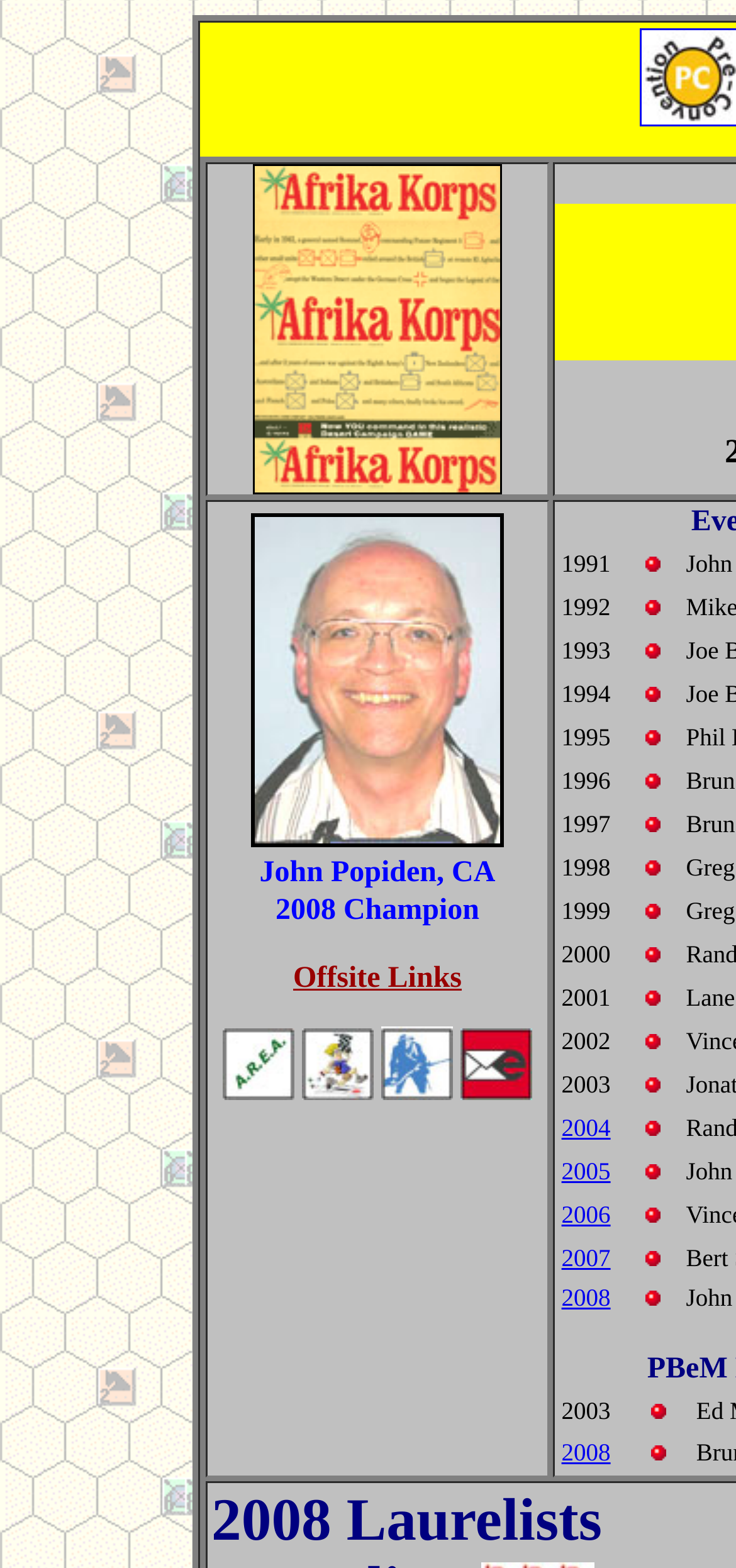Please specify the bounding box coordinates of the clickable section necessary to execute the following command: "Click the image at the top right corner".

[0.344, 0.105, 0.682, 0.315]